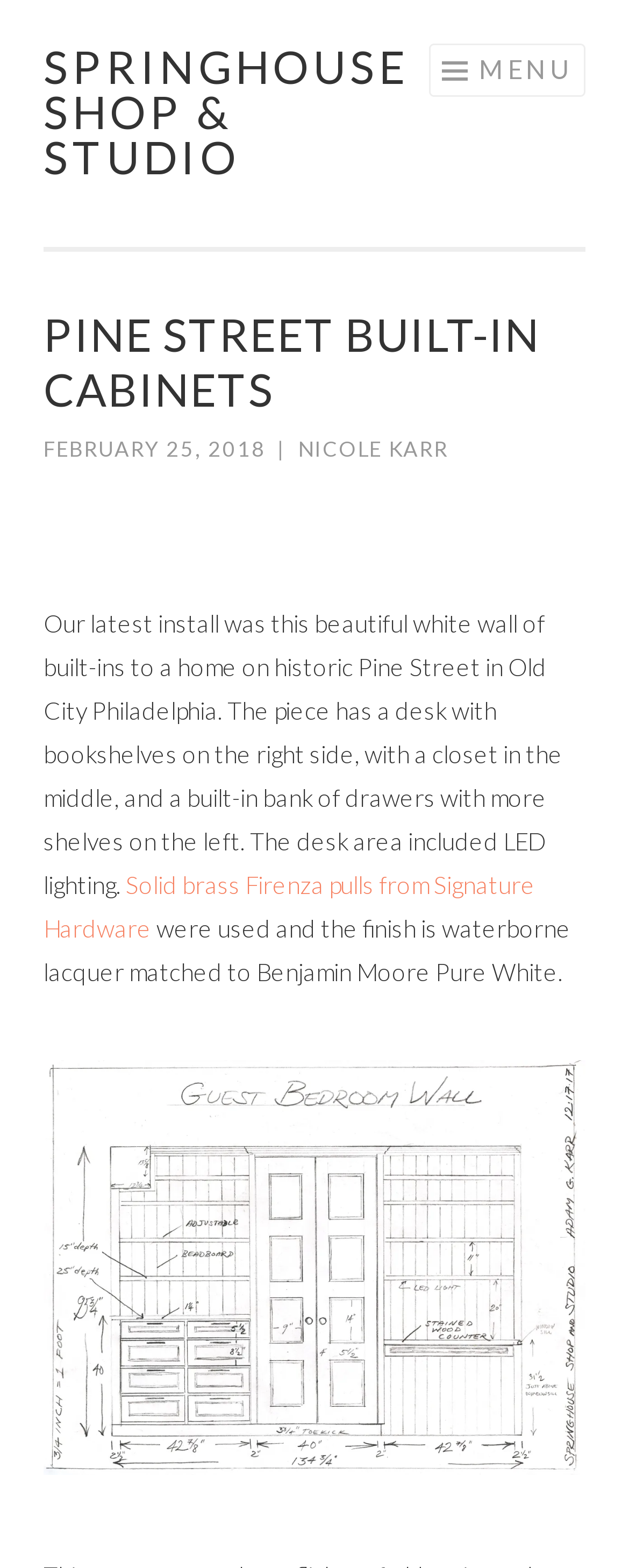Identify the coordinates of the bounding box for the element described below: "February 25, 2018February 25, 2018". Return the coordinates as four float numbers between 0 and 1: [left, top, right, bottom].

[0.069, 0.278, 0.423, 0.294]